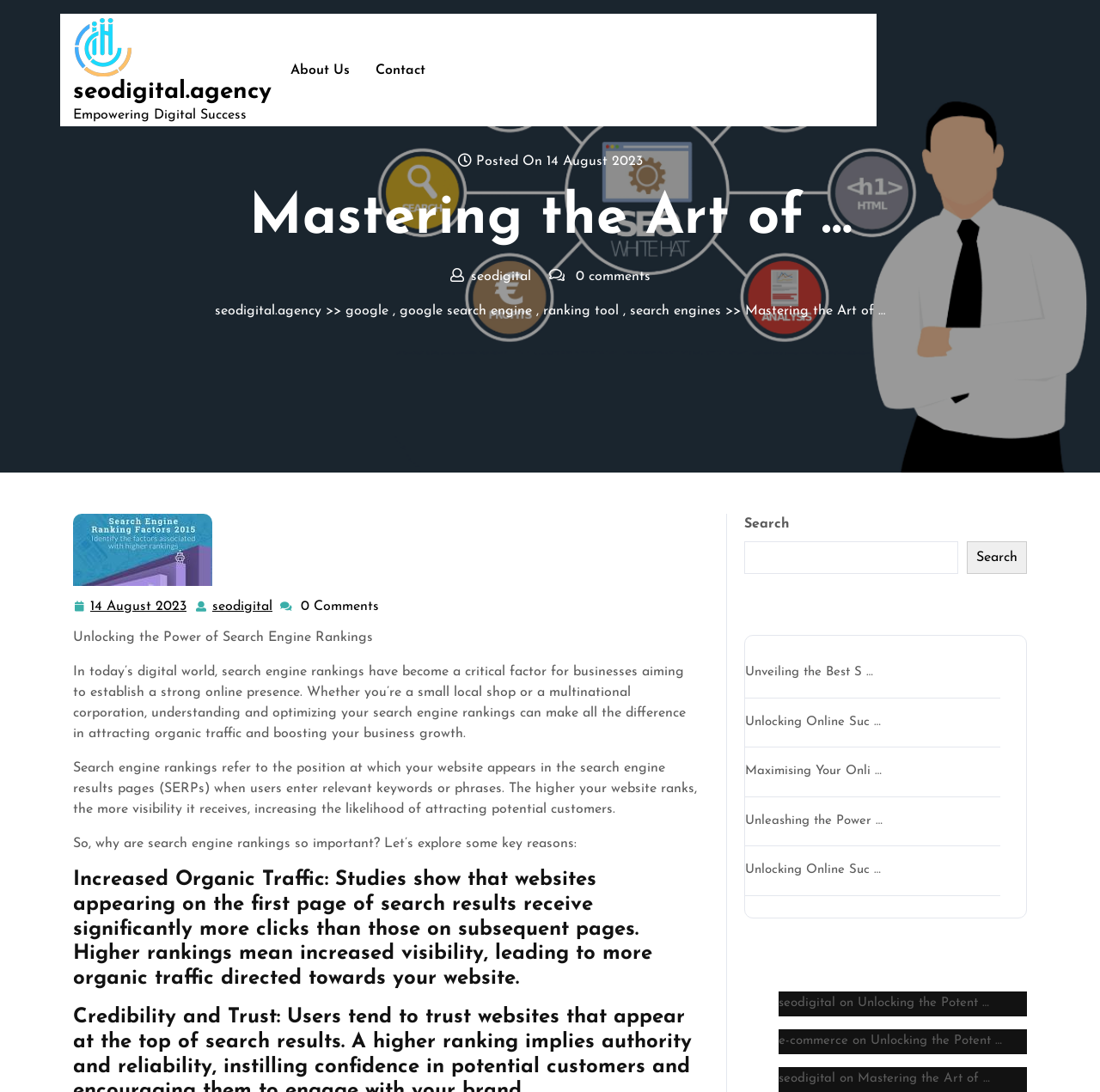Please find the bounding box coordinates of the element that needs to be clicked to perform the following instruction: "Search for something". The bounding box coordinates should be four float numbers between 0 and 1, represented as [left, top, right, bottom].

[0.677, 0.496, 0.871, 0.526]